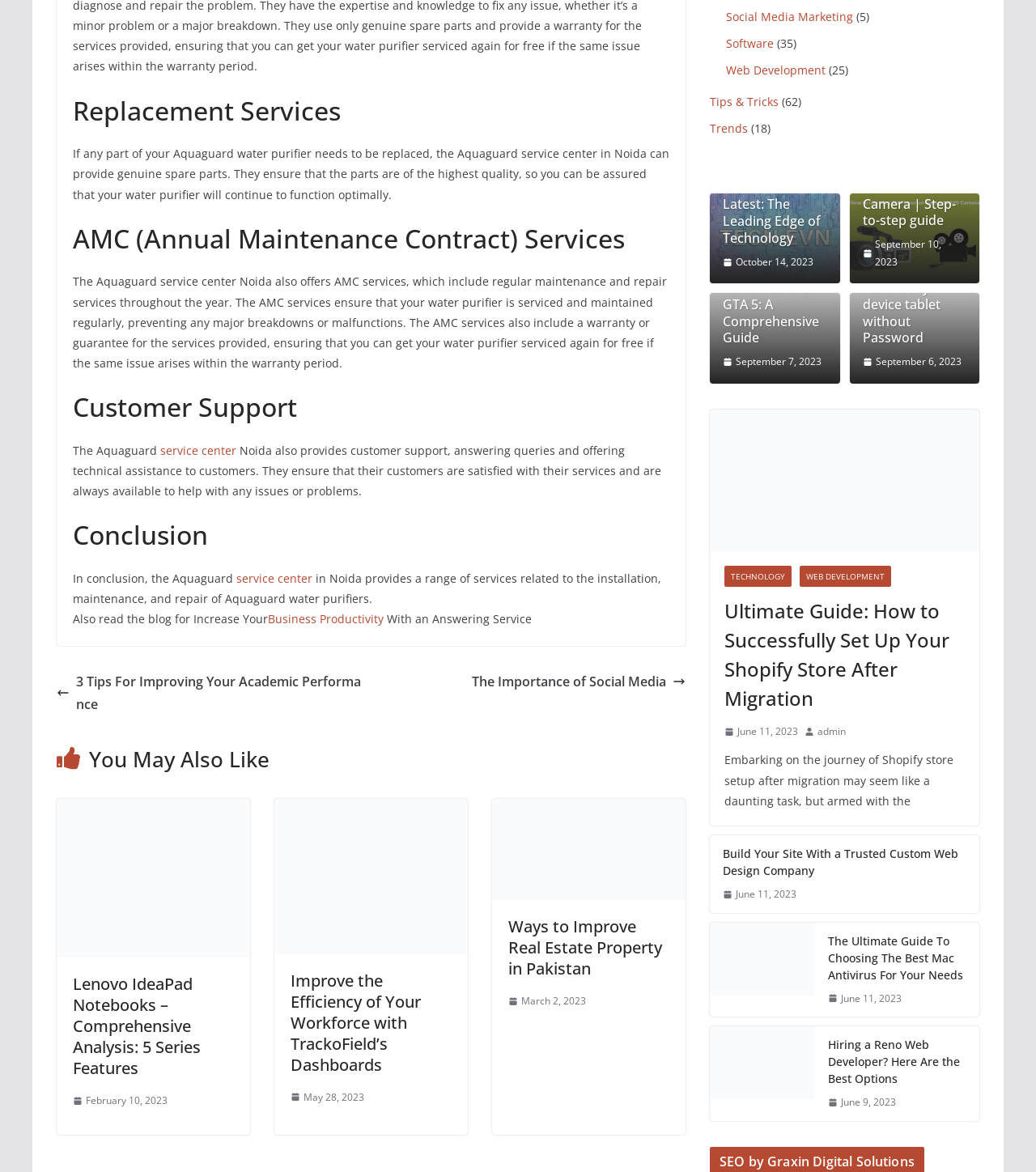Answer the question briefly using a single word or phrase: 
What type of devices are mentioned in the webpage?

Water purifiers and cameras